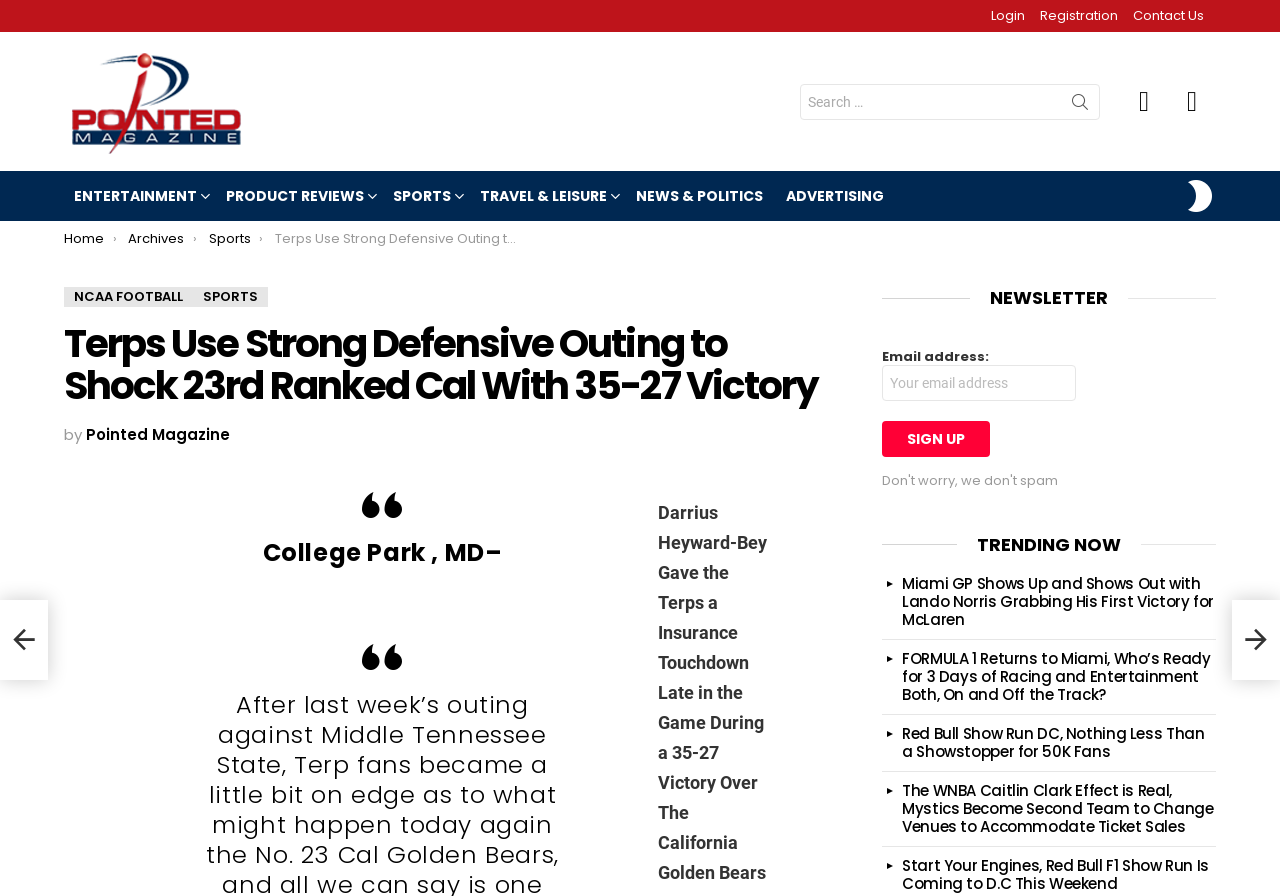Given the element description "Pointed Magazine" in the screenshot, predict the bounding box coordinates of that UI element.

[0.067, 0.473, 0.18, 0.497]